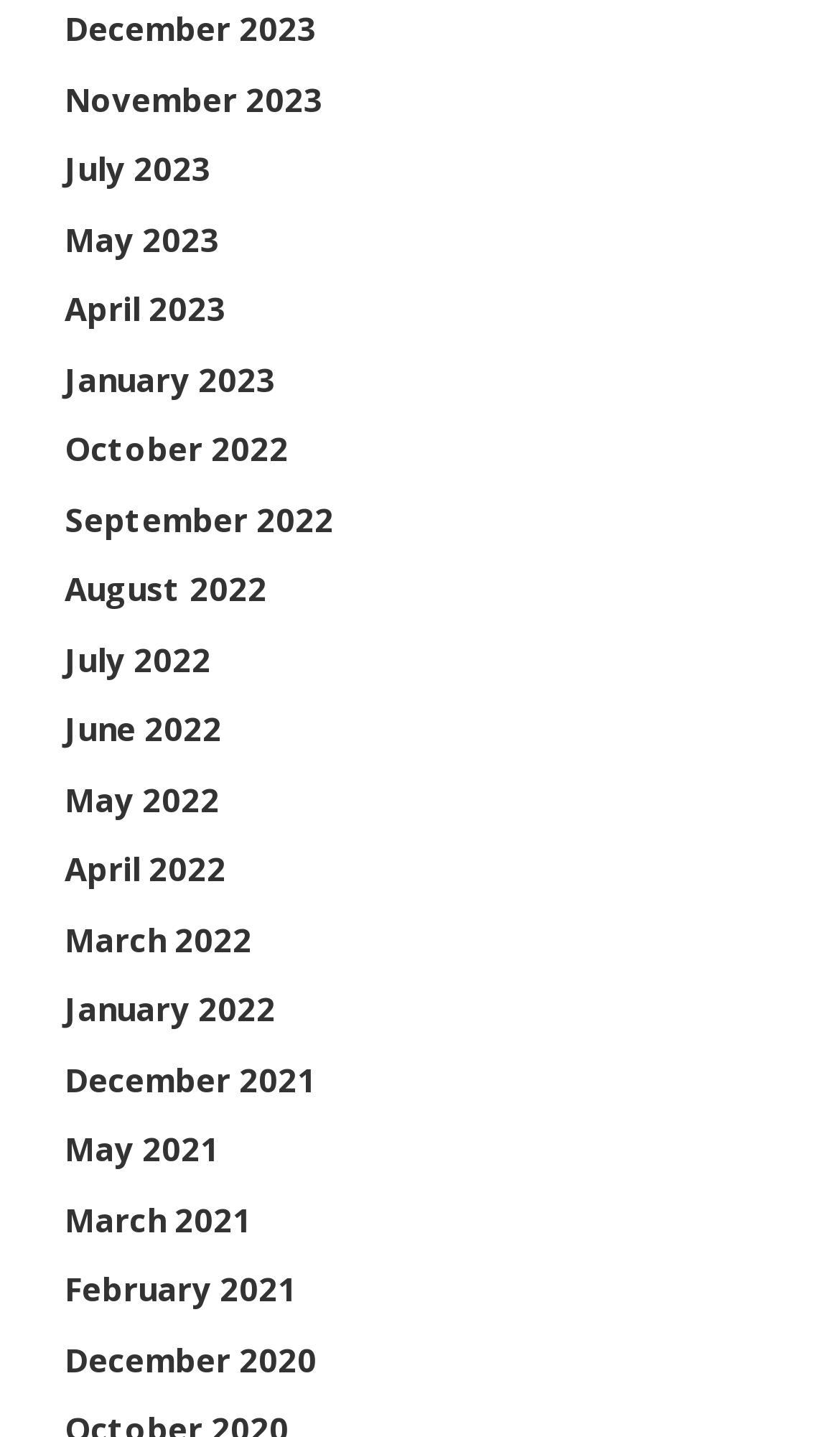How many links are on the webpage?
Refer to the image and provide a one-word or short phrase answer.

26